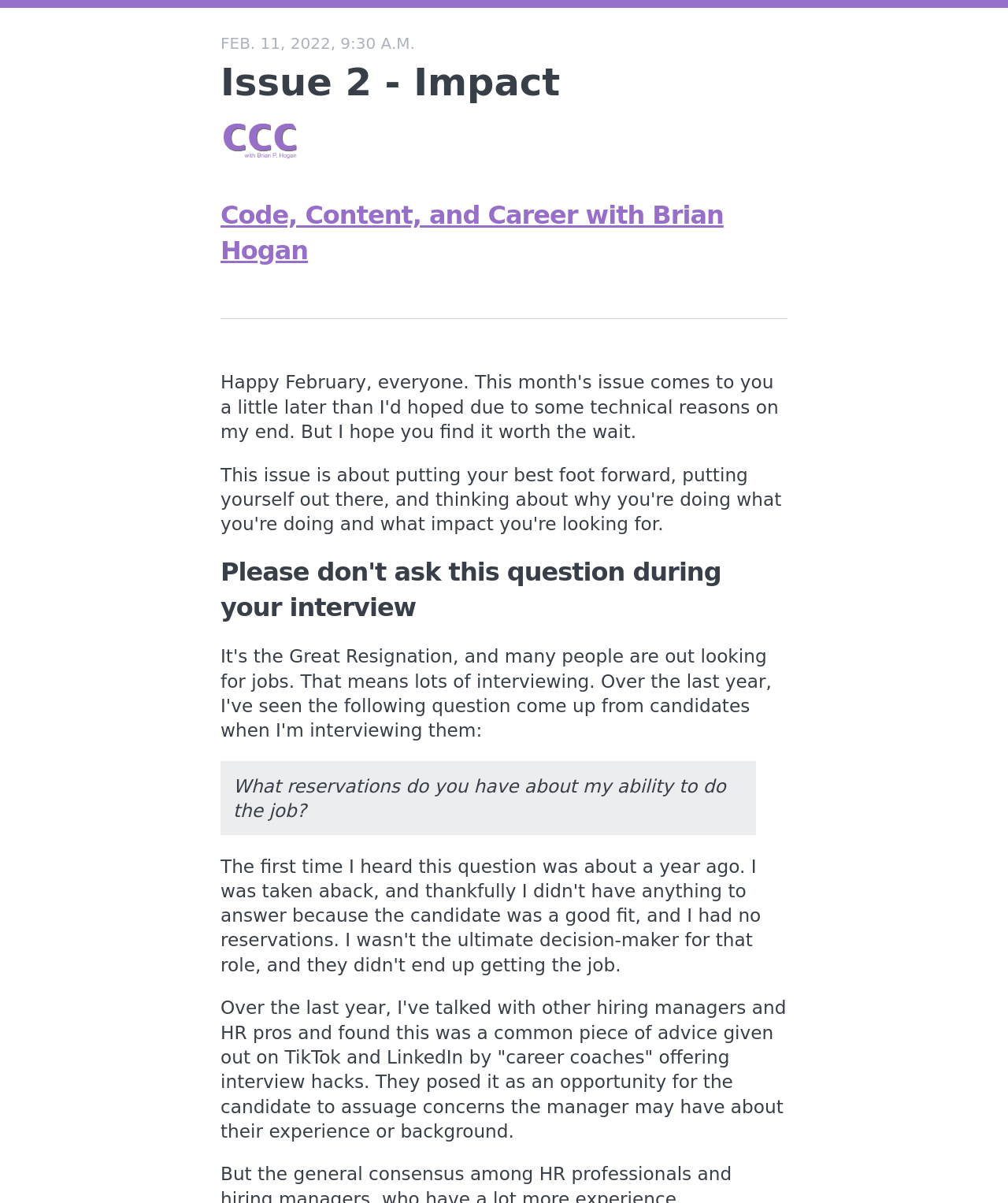How many columns are there in the layout of the webpage? Please answer the question using a single word or phrase based on the image.

One